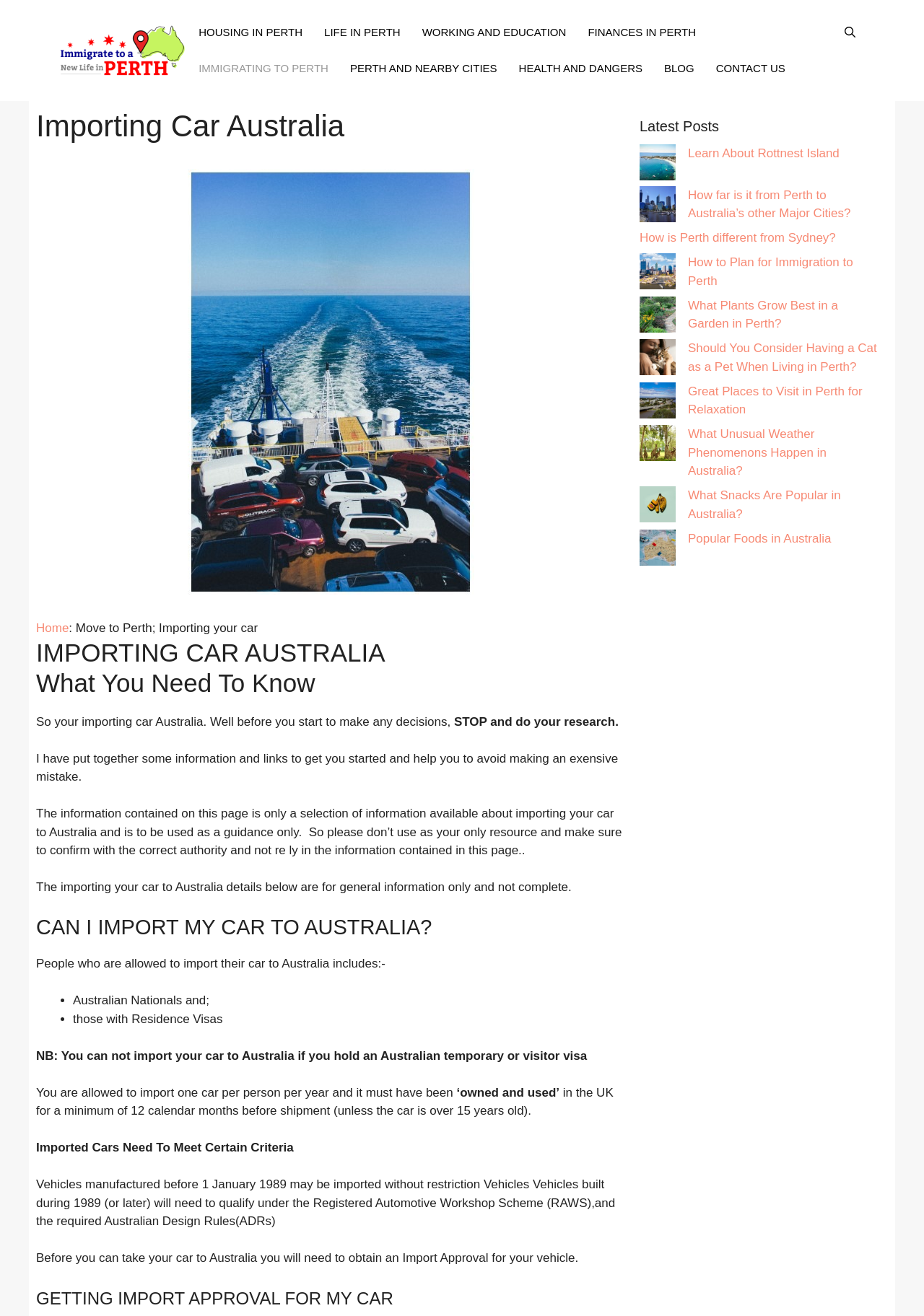Please identify the bounding box coordinates of the region to click in order to complete the task: "Click on 'Learn About Rottnest Island' link". The coordinates must be four float numbers between 0 and 1, specified as [left, top, right, bottom].

[0.692, 0.11, 0.731, 0.141]